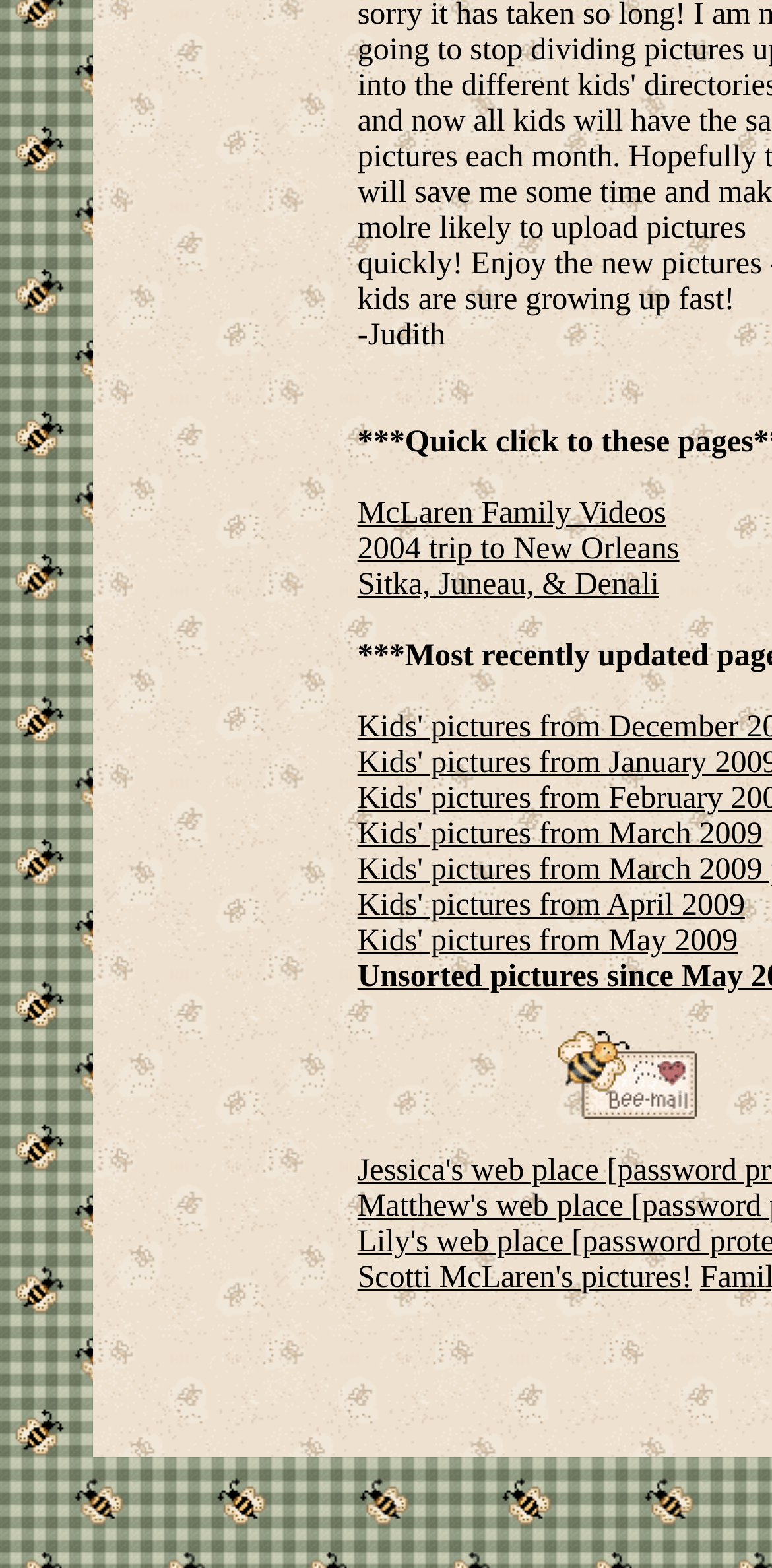What is the time period mentioned in the links?
Using the visual information, reply with a single word or short phrase.

2004 and 2009